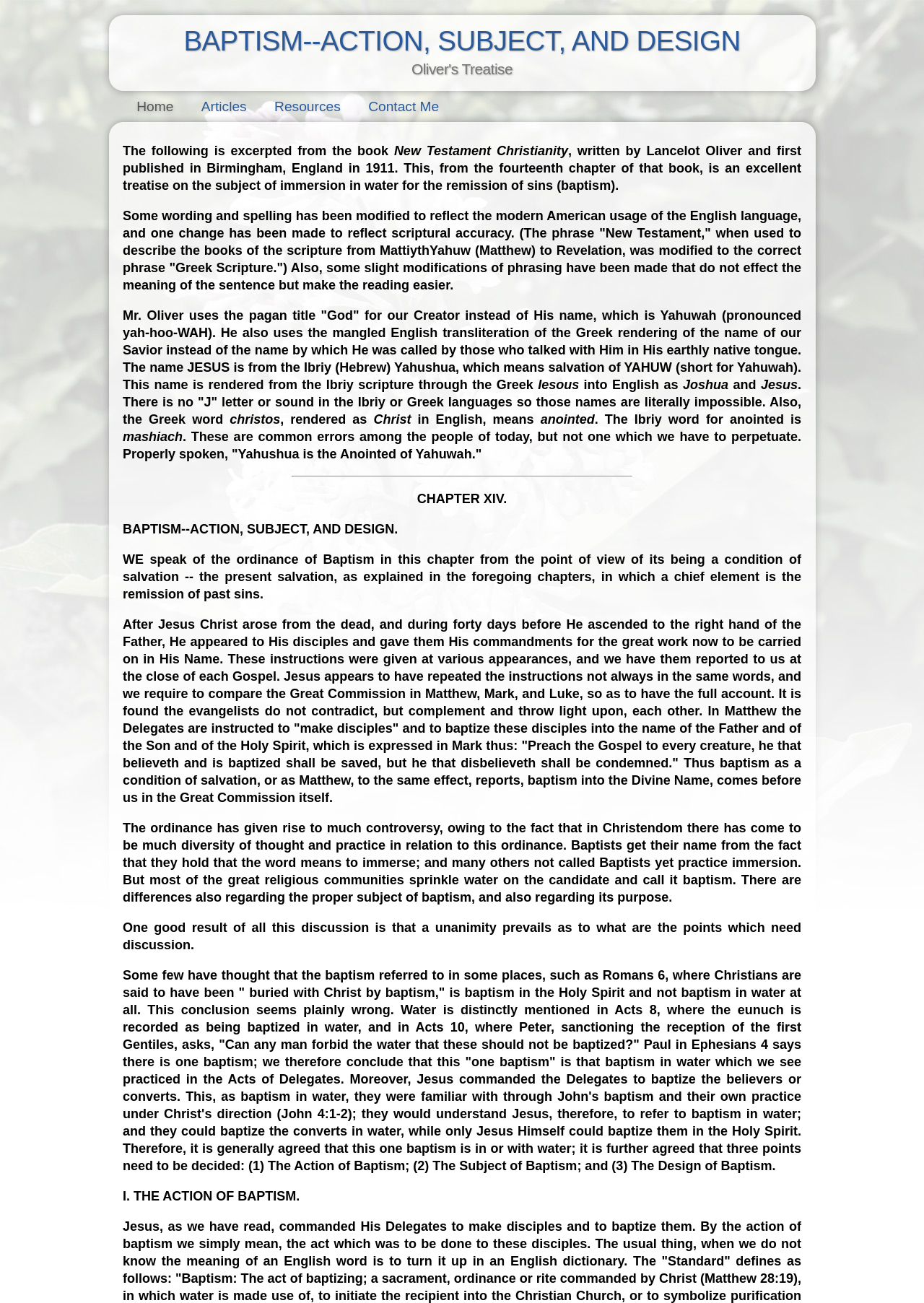Please provide the main heading of the webpage content.

BAPTISM--ACTION, SUBJECT, AND DESIGN